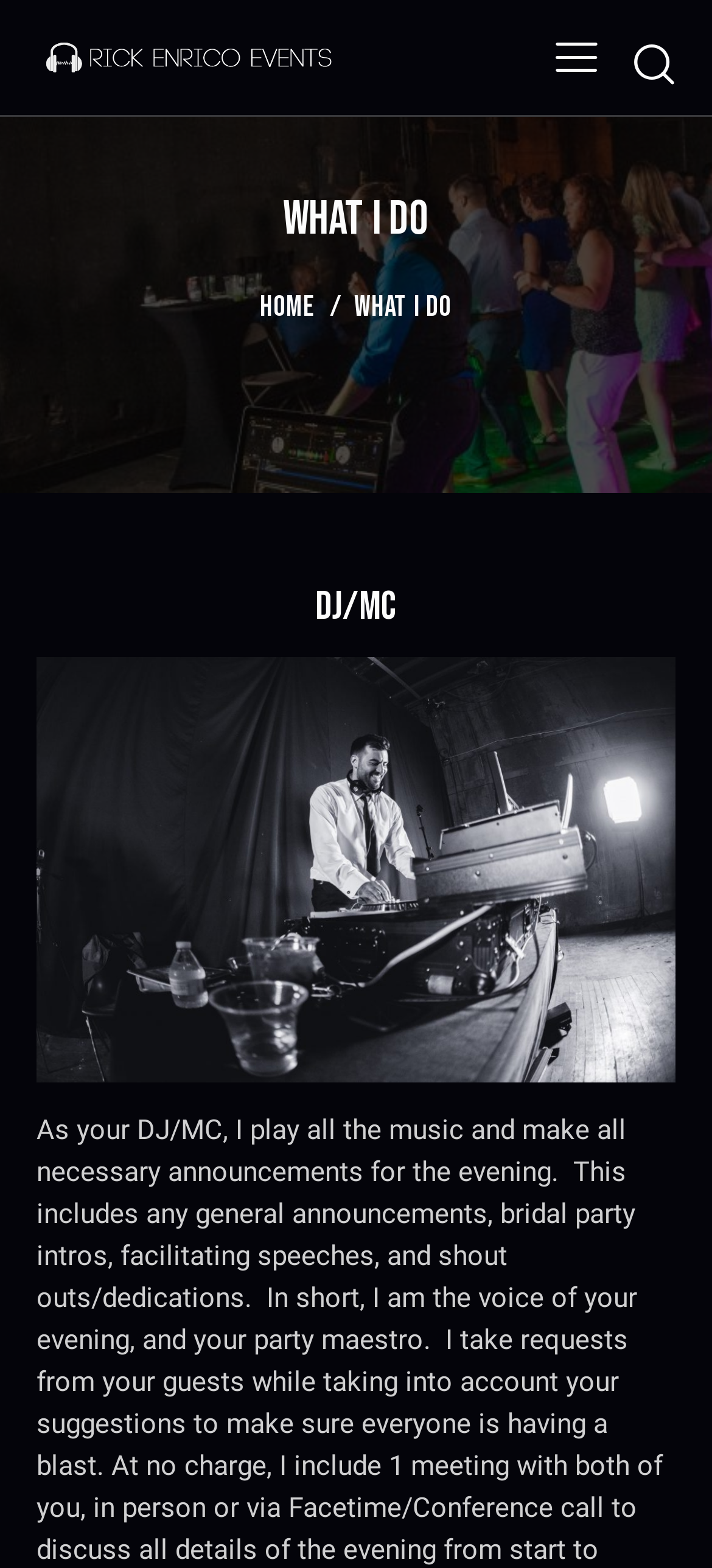Provide a short, one-word or phrase answer to the question below:
How many navigation links are at the top of the webpage?

3